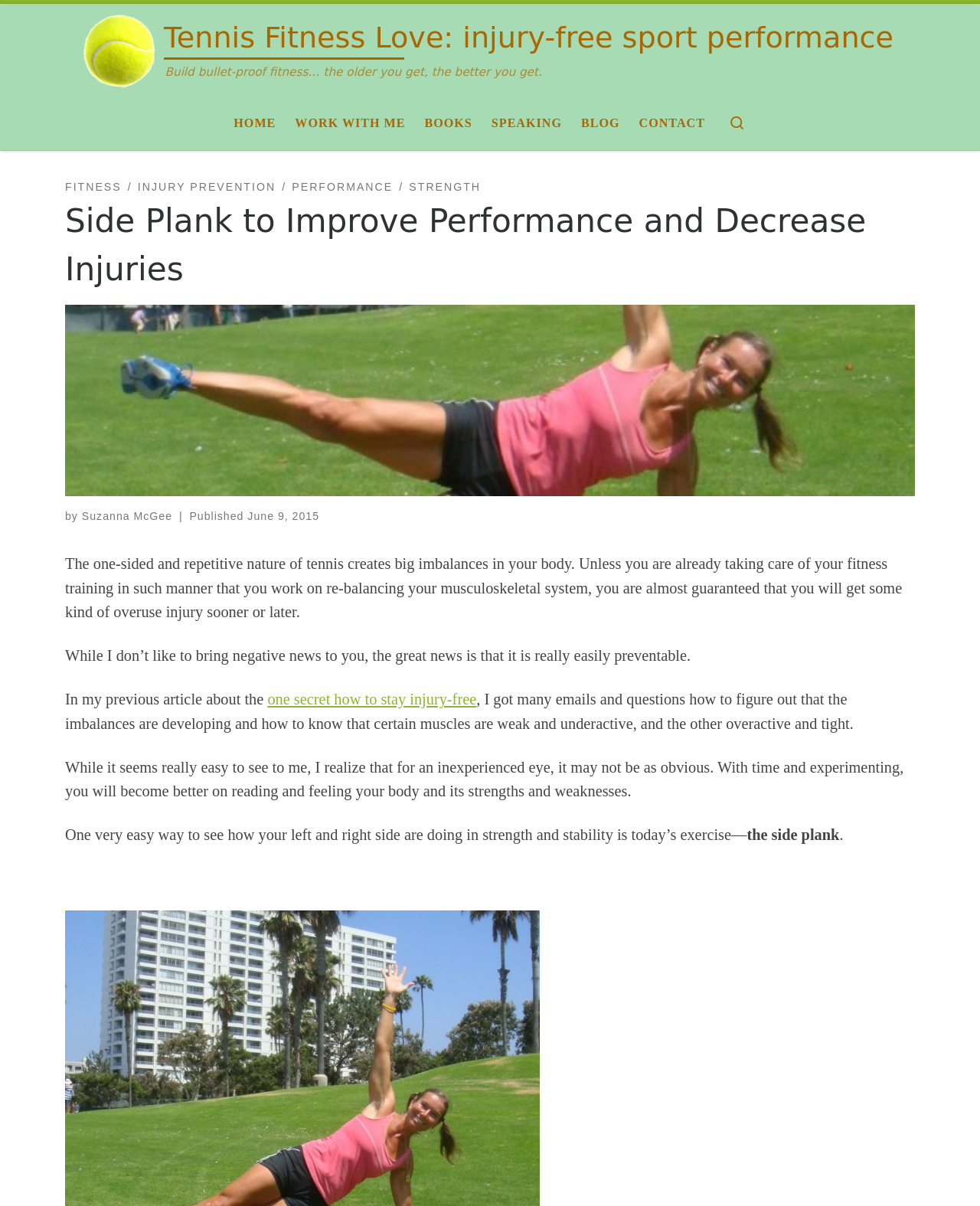Determine which piece of text is the heading of the webpage and provide it.

Side Plank to Improve Performance and Decrease Injuries